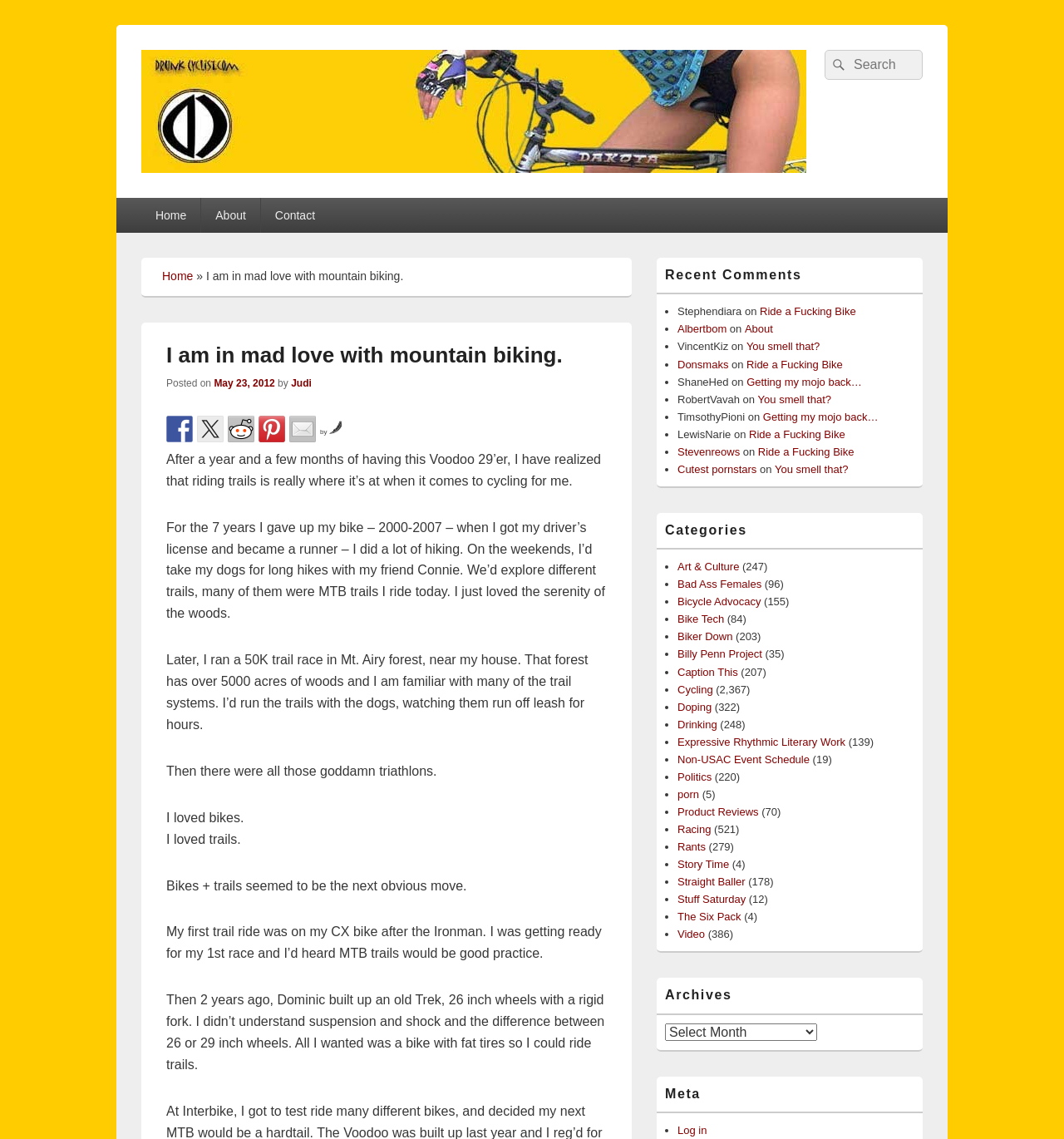Can you determine the bounding box coordinates of the area that needs to be clicked to fulfill the following instruction: "Share this on Facebook"?

[0.156, 0.365, 0.181, 0.388]